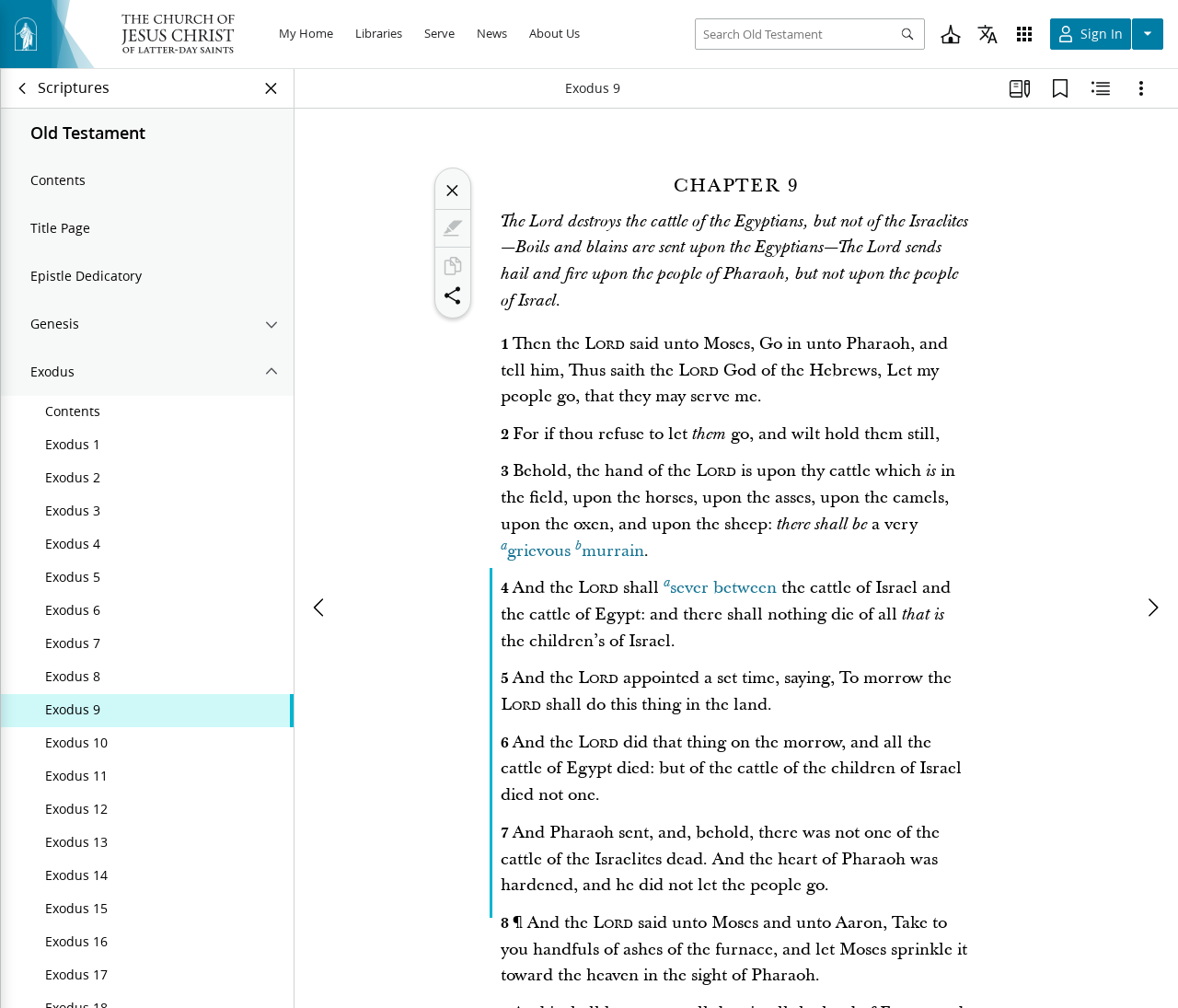Locate the coordinates of the bounding box for the clickable region that fulfills this instruction: "Search Old Testament".

[0.589, 0.017, 0.652, 0.08]